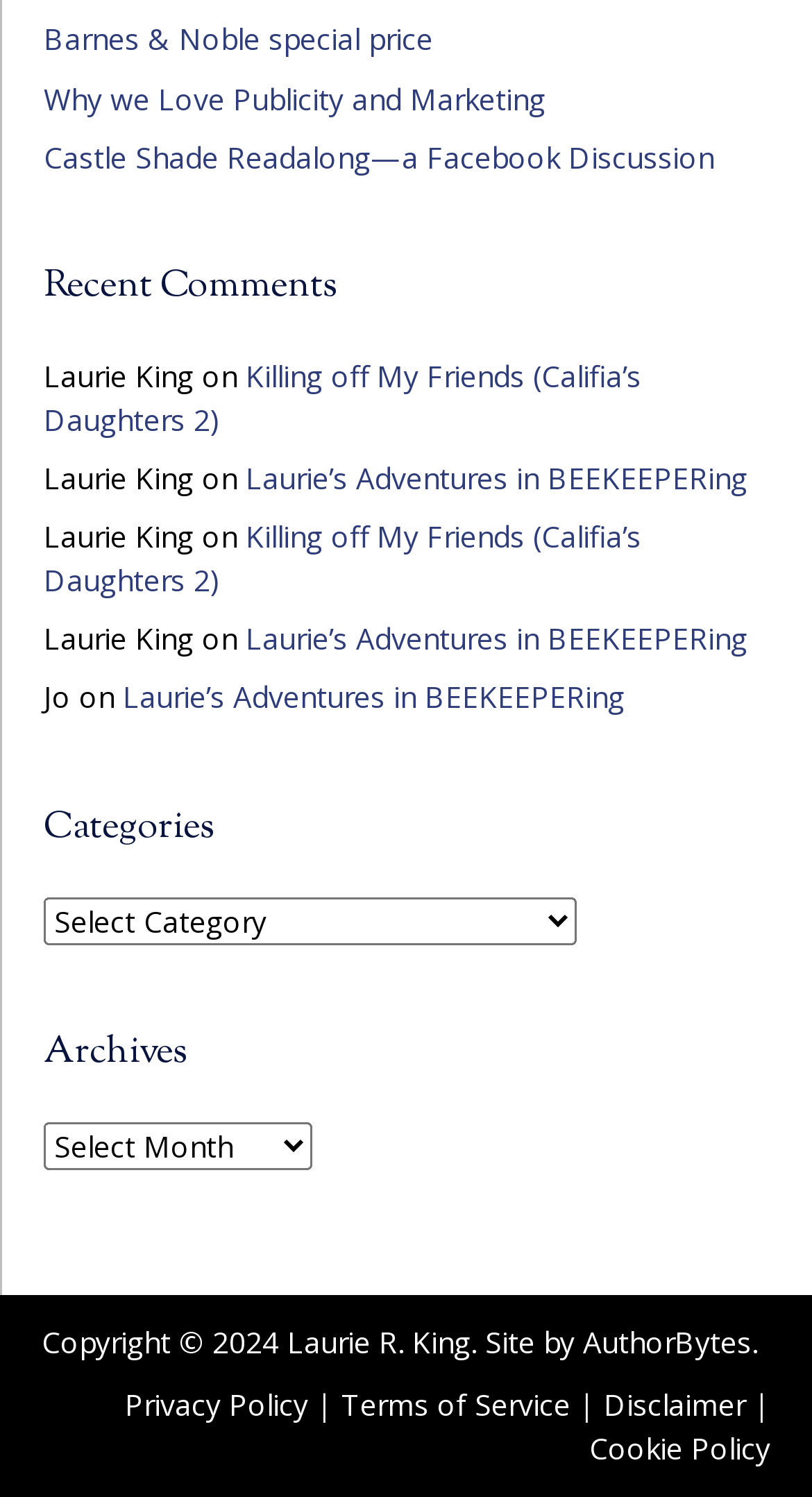Please locate the bounding box coordinates of the element that should be clicked to complete the given instruction: "Check 'Copyright © 2024 Laurie R. King'".

[0.051, 0.883, 0.718, 0.909]